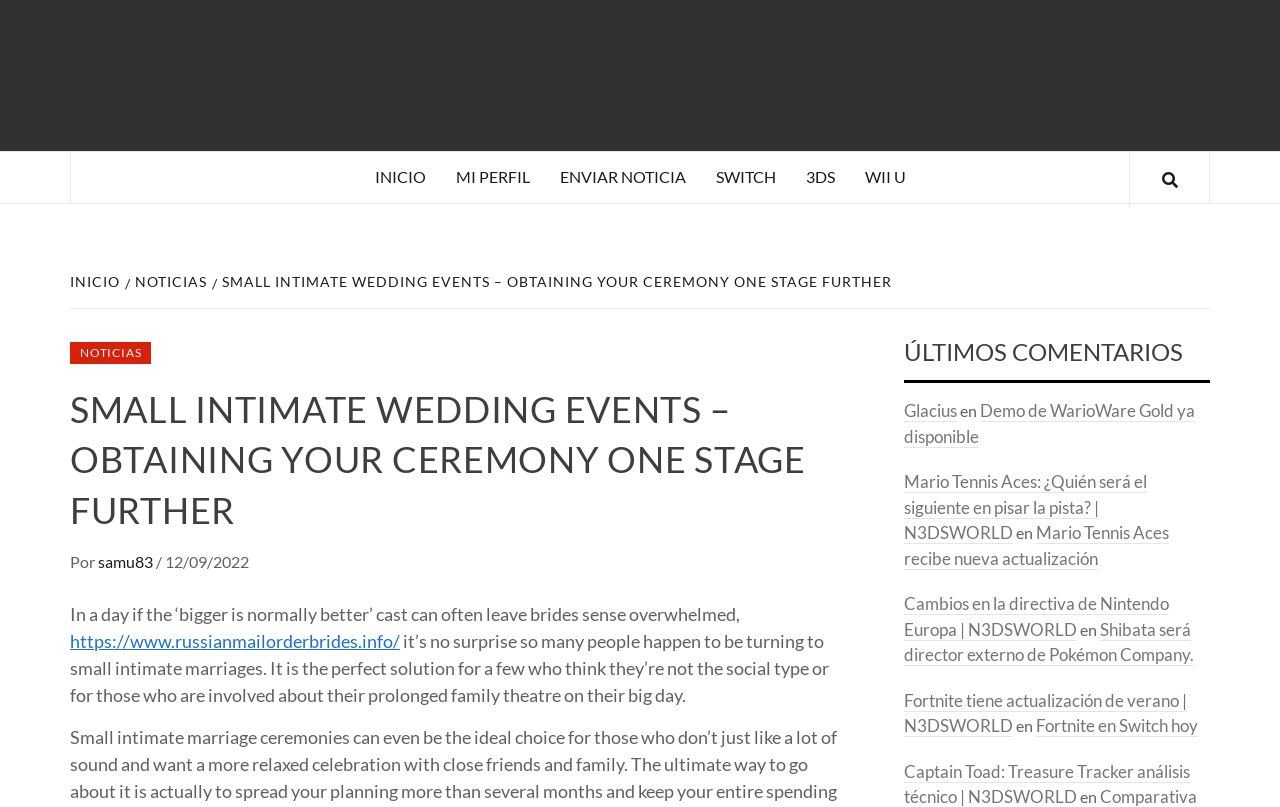Using the description: "Noticias", identify the bounding box of the corresponding UI element in the screenshot.

[0.055, 0.424, 0.118, 0.451]